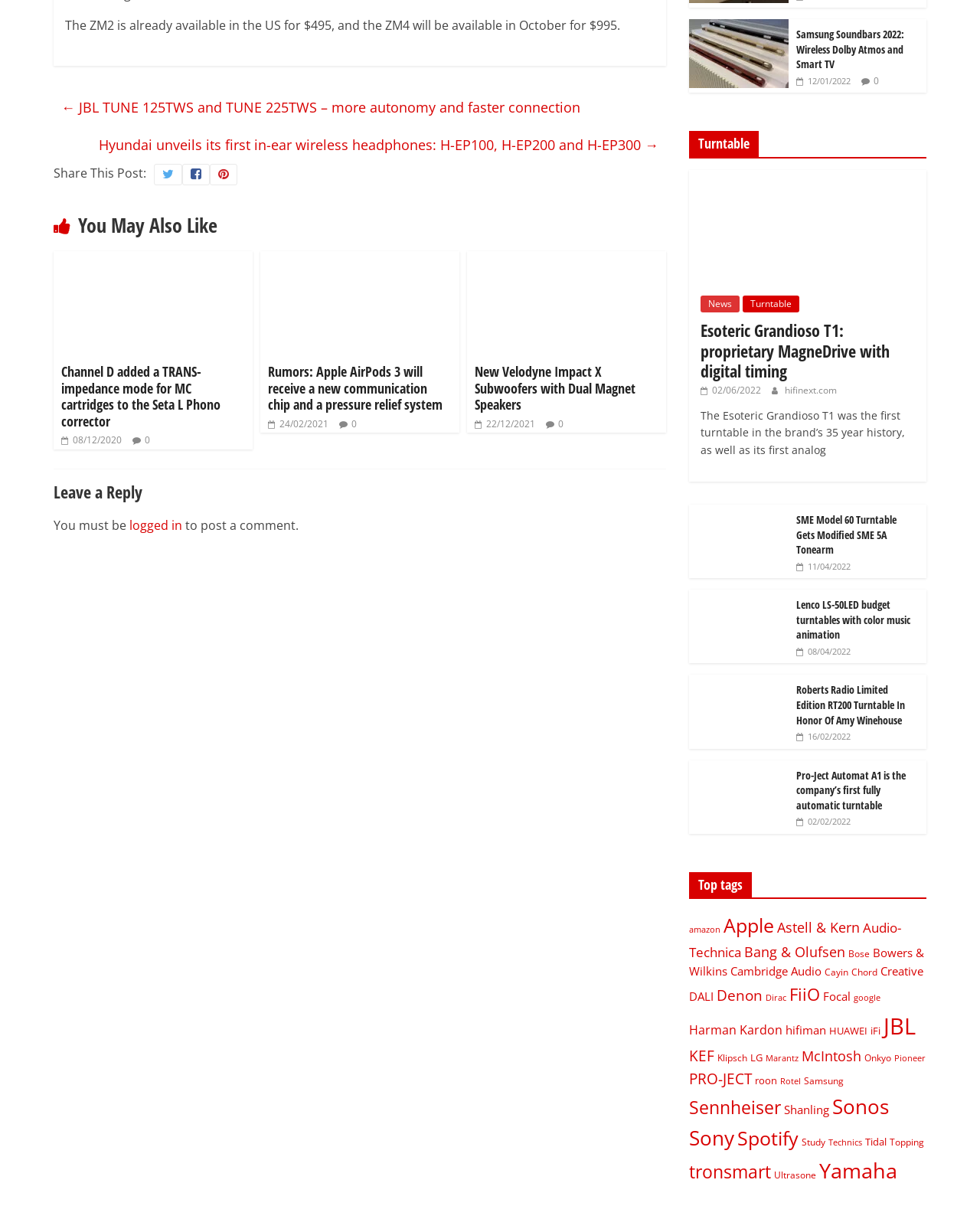What is the date of the article about Samsung Soundbars 2022?
Refer to the image and provide a thorough answer to the question.

The date of the article about Samsung Soundbars 2022 is mentioned below the heading 'Samsung Soundbars 2022: Wireless Dolby Atmos and Smart TV' as '12/01/2022'.